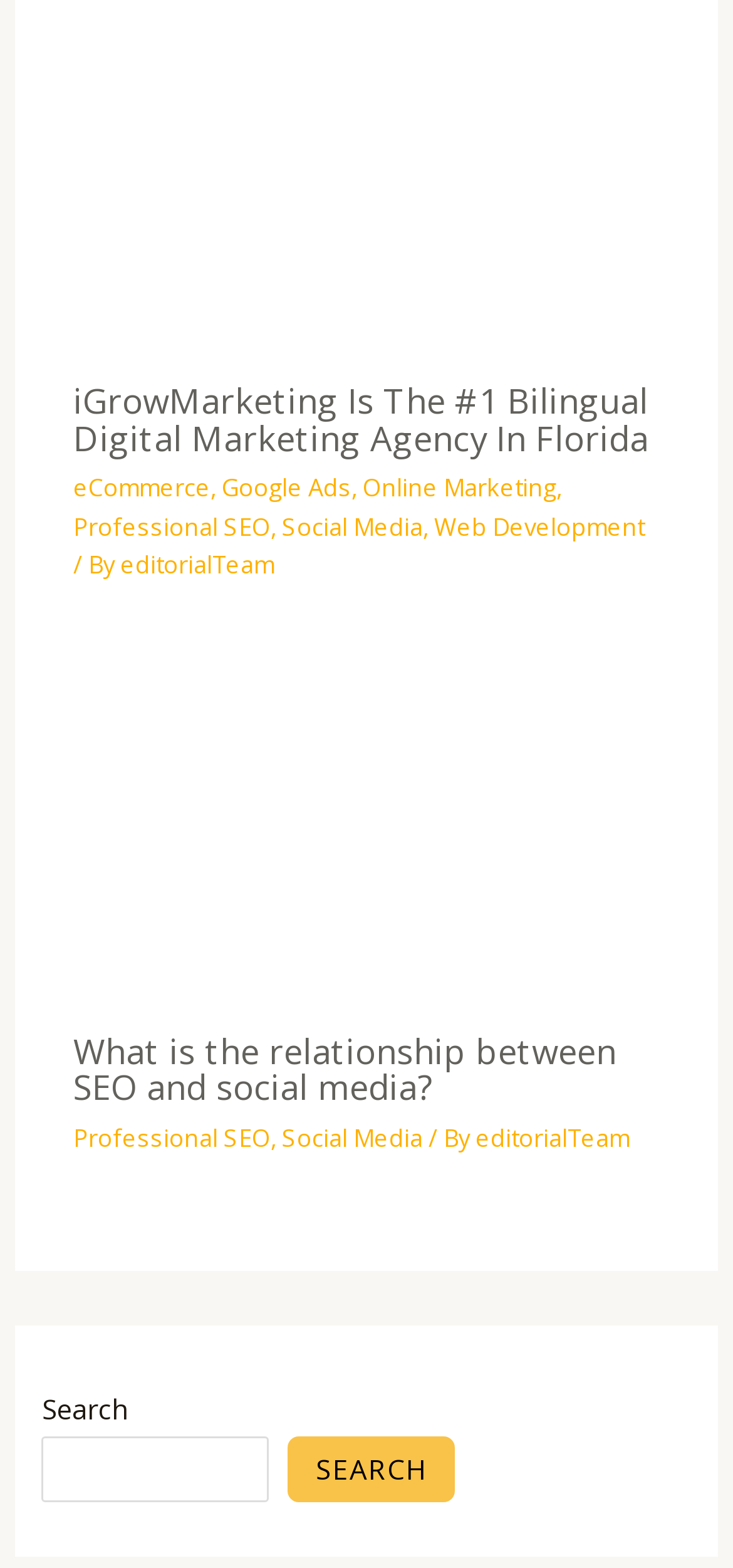Look at the image and give a detailed response to the following question: What is the topic of the second article section?

The answer can be found in the second article section, where the heading 'What is the relationship between SEO and social media?' is located.